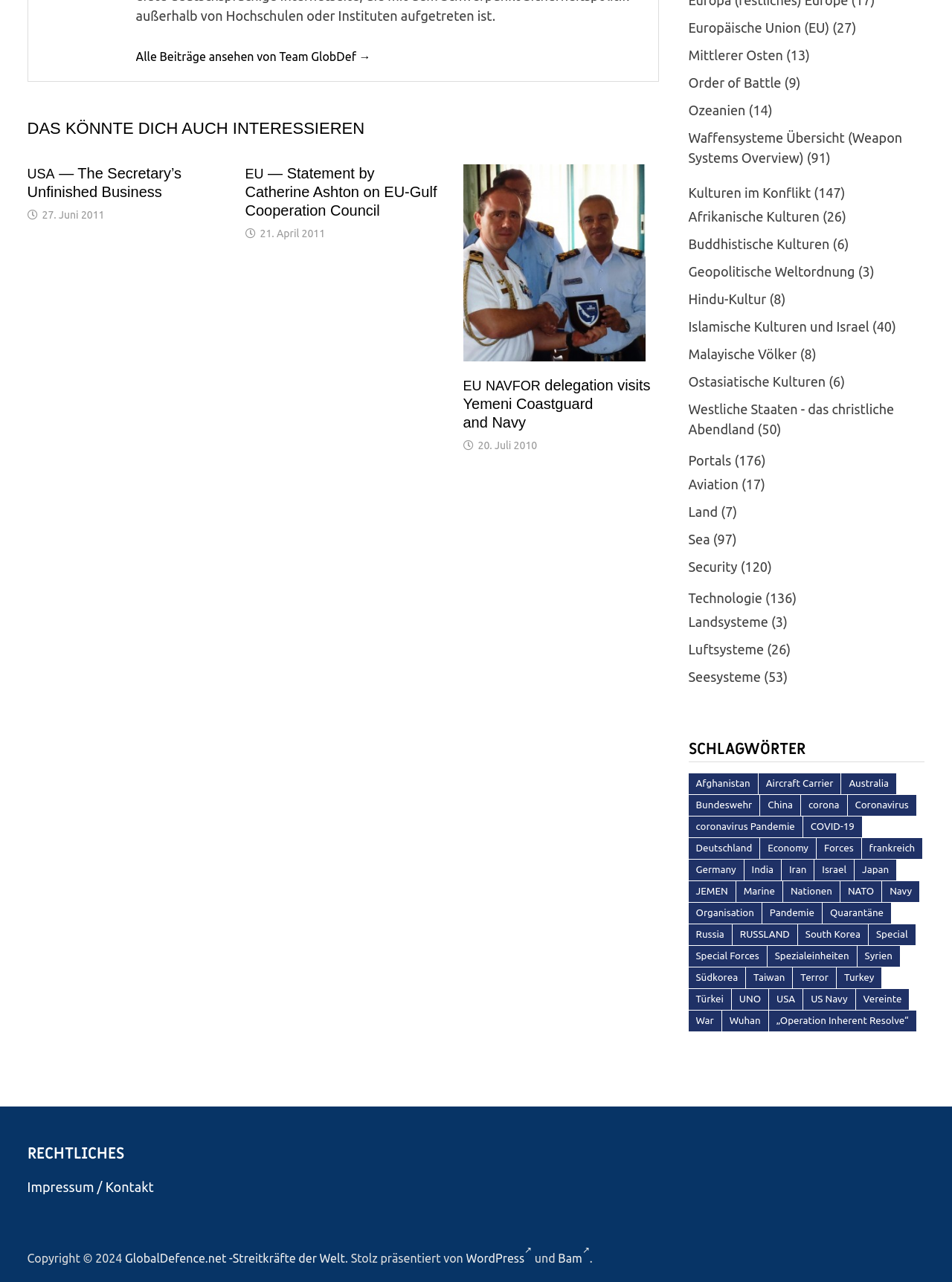Please indicate the bounding box coordinates of the element's region to be clicked to achieve the instruction: "Learn about 'controlling cholesterol levels'". Provide the coordinates as four float numbers between 0 and 1, i.e., [left, top, right, bottom].

None